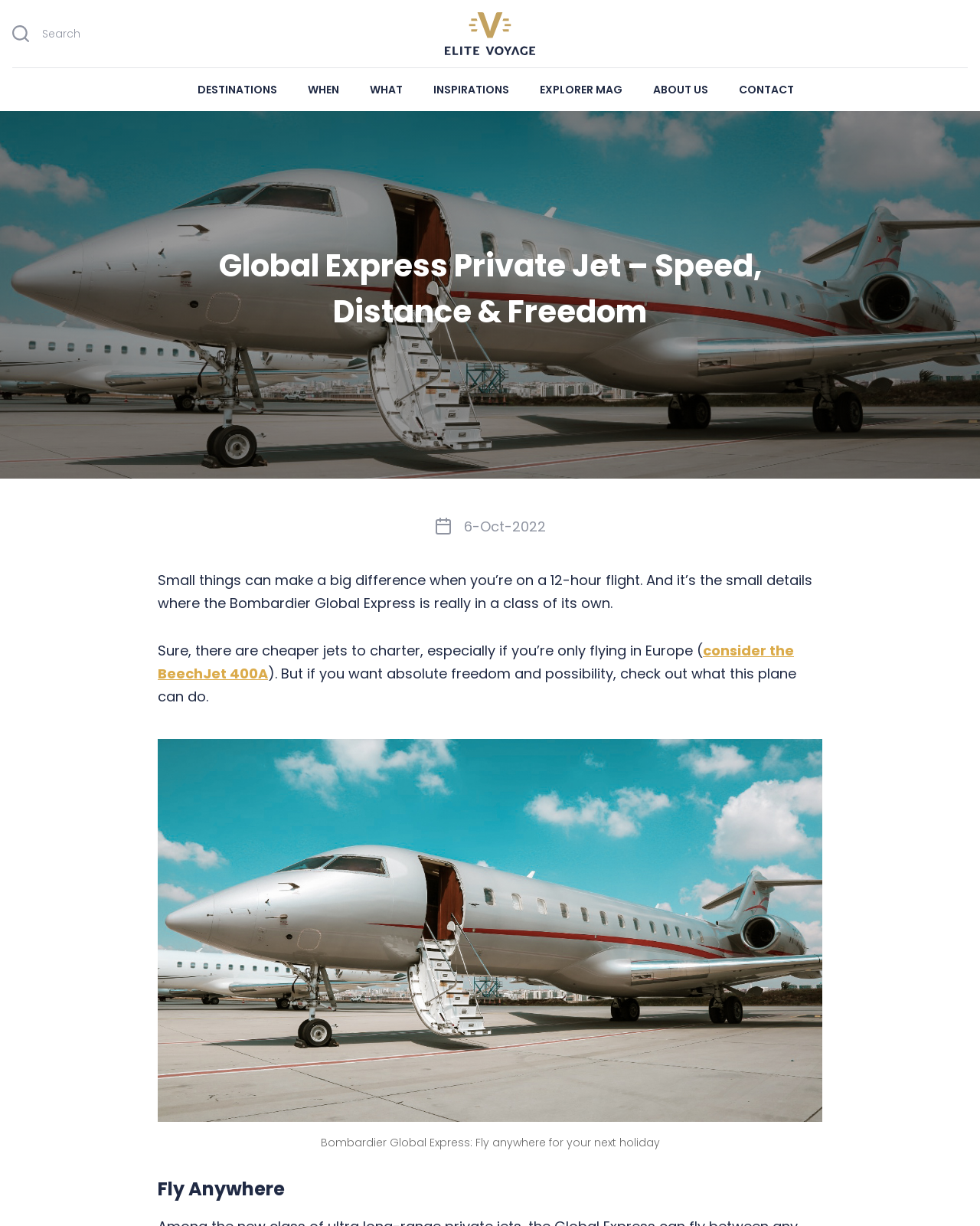Using the details from the image, please elaborate on the following question: What is the date mentioned in the text?

The date '6-Oct-2022' is mentioned in the StaticText element located below the heading element, which provides additional information about the private jet.